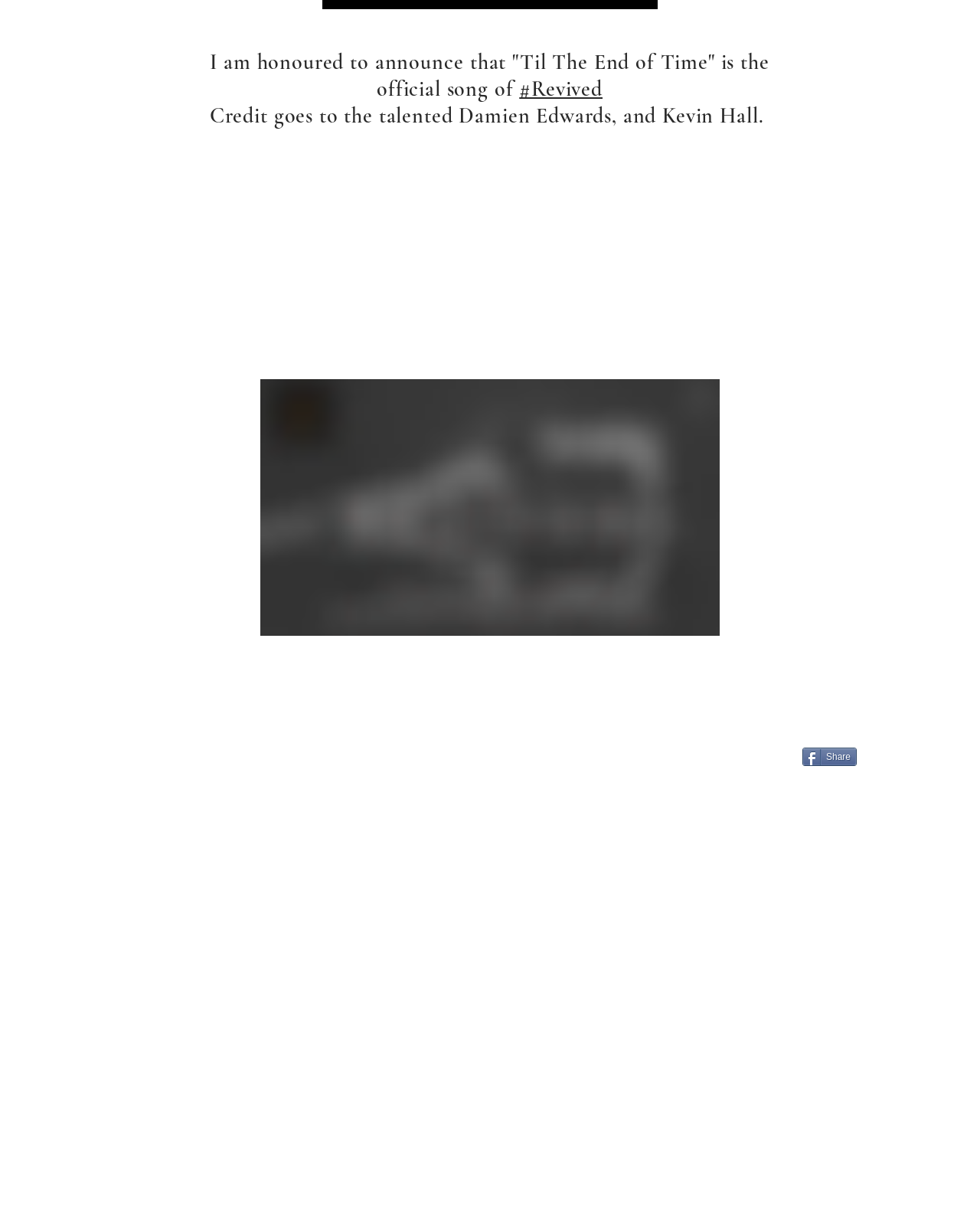For the element described, predict the bounding box coordinates as (top-left x, top-left y, bottom-right x, bottom-right y). All values should be between 0 and 1. Element description: #Revived

[0.53, 0.063, 0.615, 0.084]